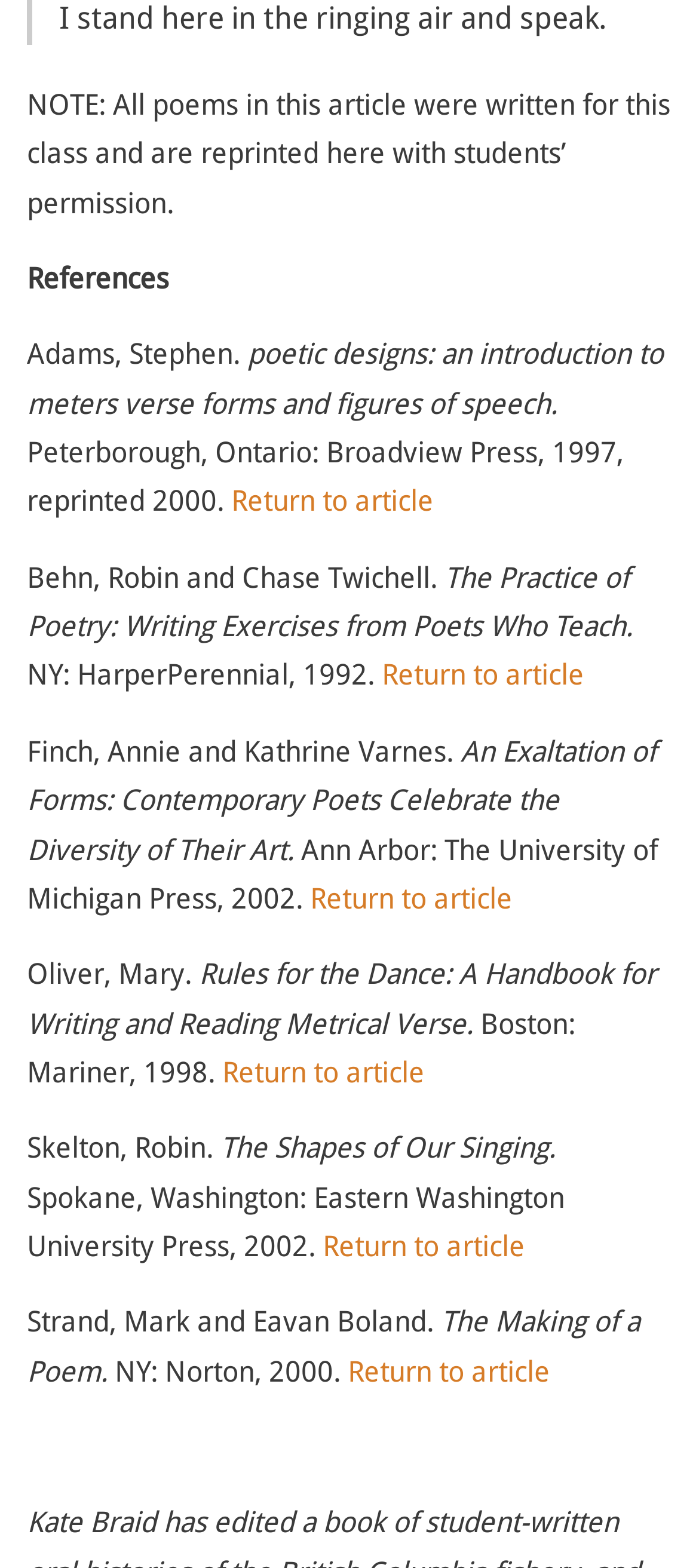How many references are listed?
Based on the screenshot, give a detailed explanation to answer the question.

I counted the number of references listed on the webpage, which are Adams, Behn and Twichell, Finch and Varnes, Oliver, Skelton, Strand and Boland. There are 8 references in total.